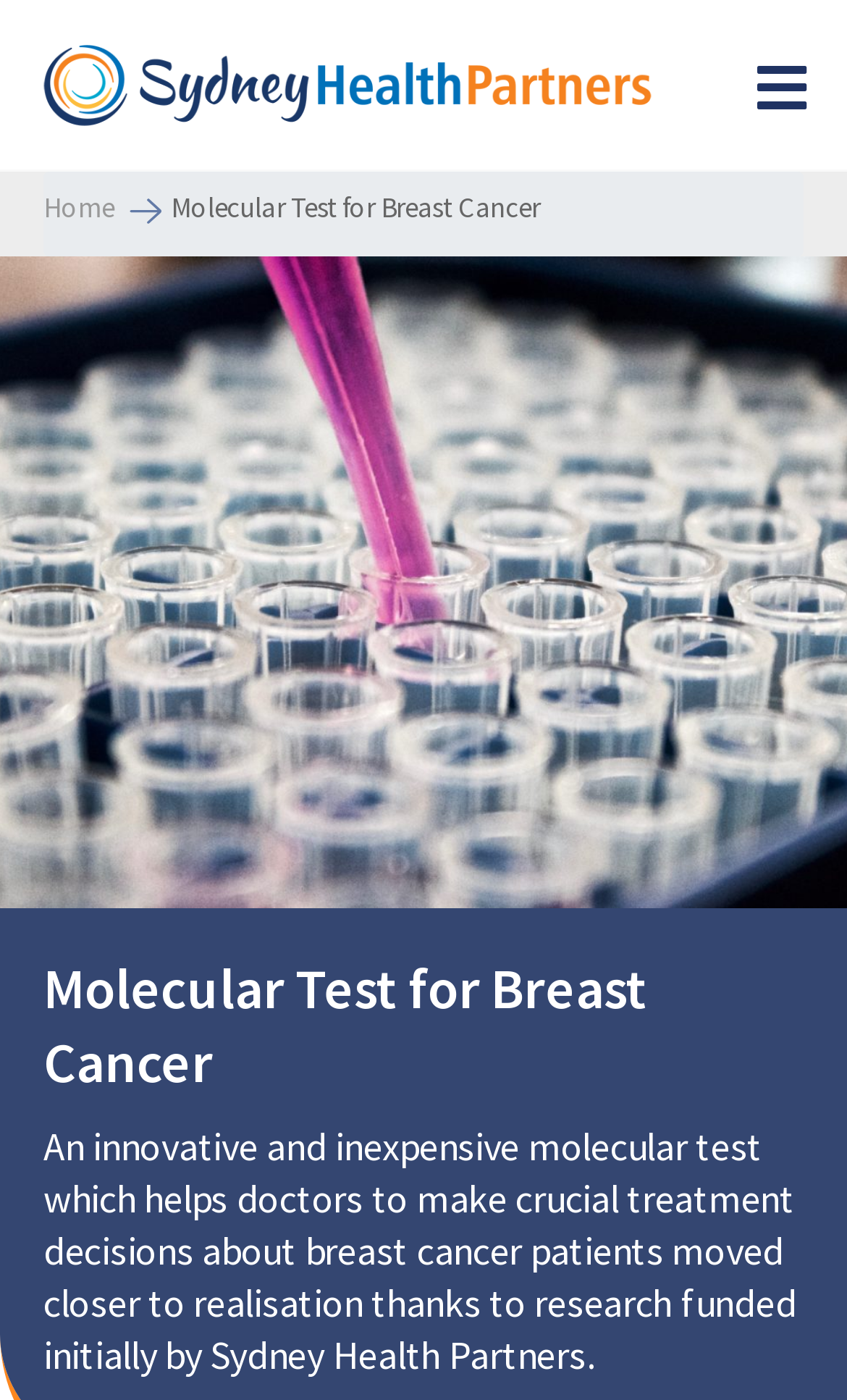Using the given description, provide the bounding box coordinates formatted as (top-left x, top-left y, bottom-right x, bottom-right y), with all values being floating point numbers between 0 and 1. Description: Home

[0.051, 0.139, 0.135, 0.16]